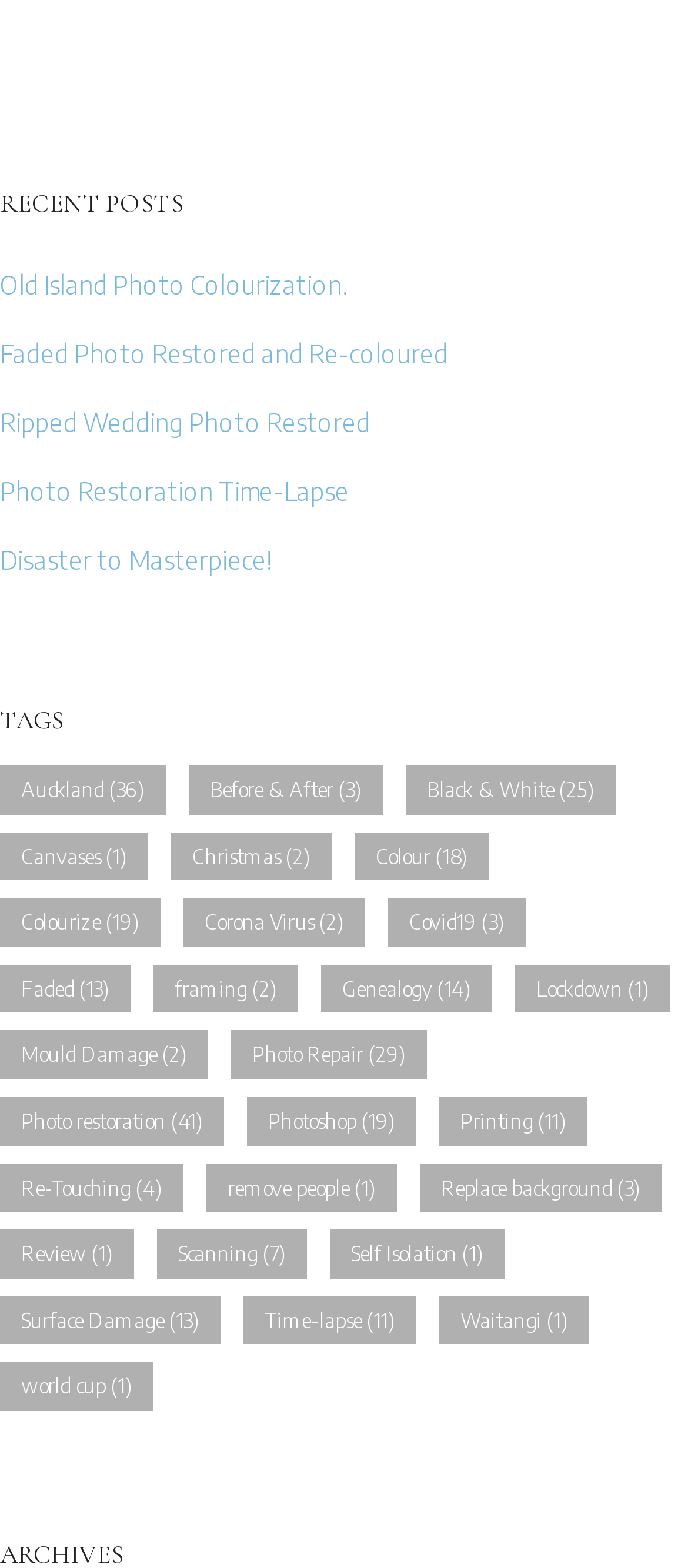Indicate the bounding box coordinates of the element that needs to be clicked to satisfy the following instruction: "Click the 'Home' link". The coordinates should be four float numbers between 0 and 1, i.e., [left, top, right, bottom].

None